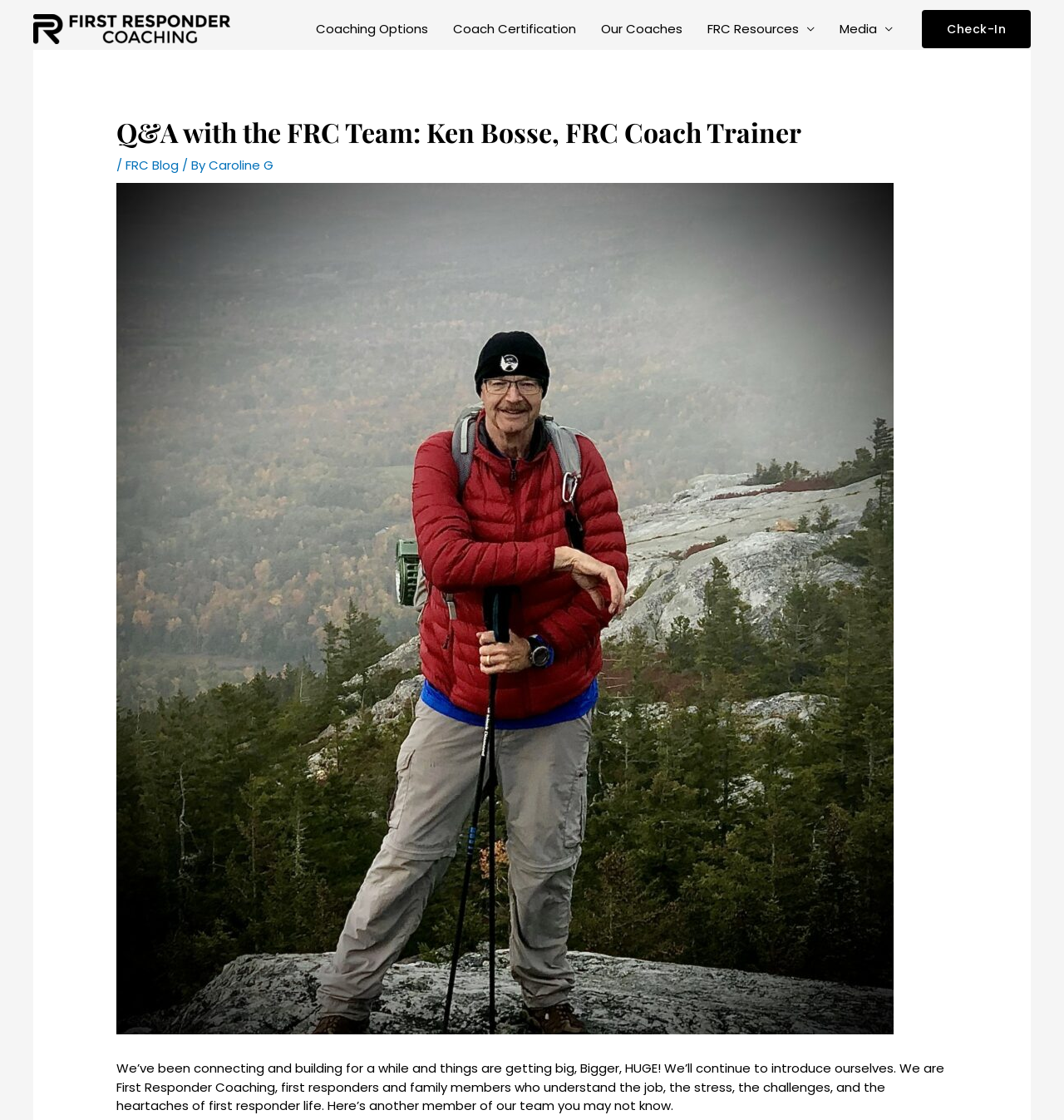Given the description Media, predict the bounding box coordinates of the UI element. Ensure the coordinates are in the format (top-left x, top-left y, bottom-right x, bottom-right y) and all values are between 0 and 1.

[0.777, 0.0, 0.851, 0.052]